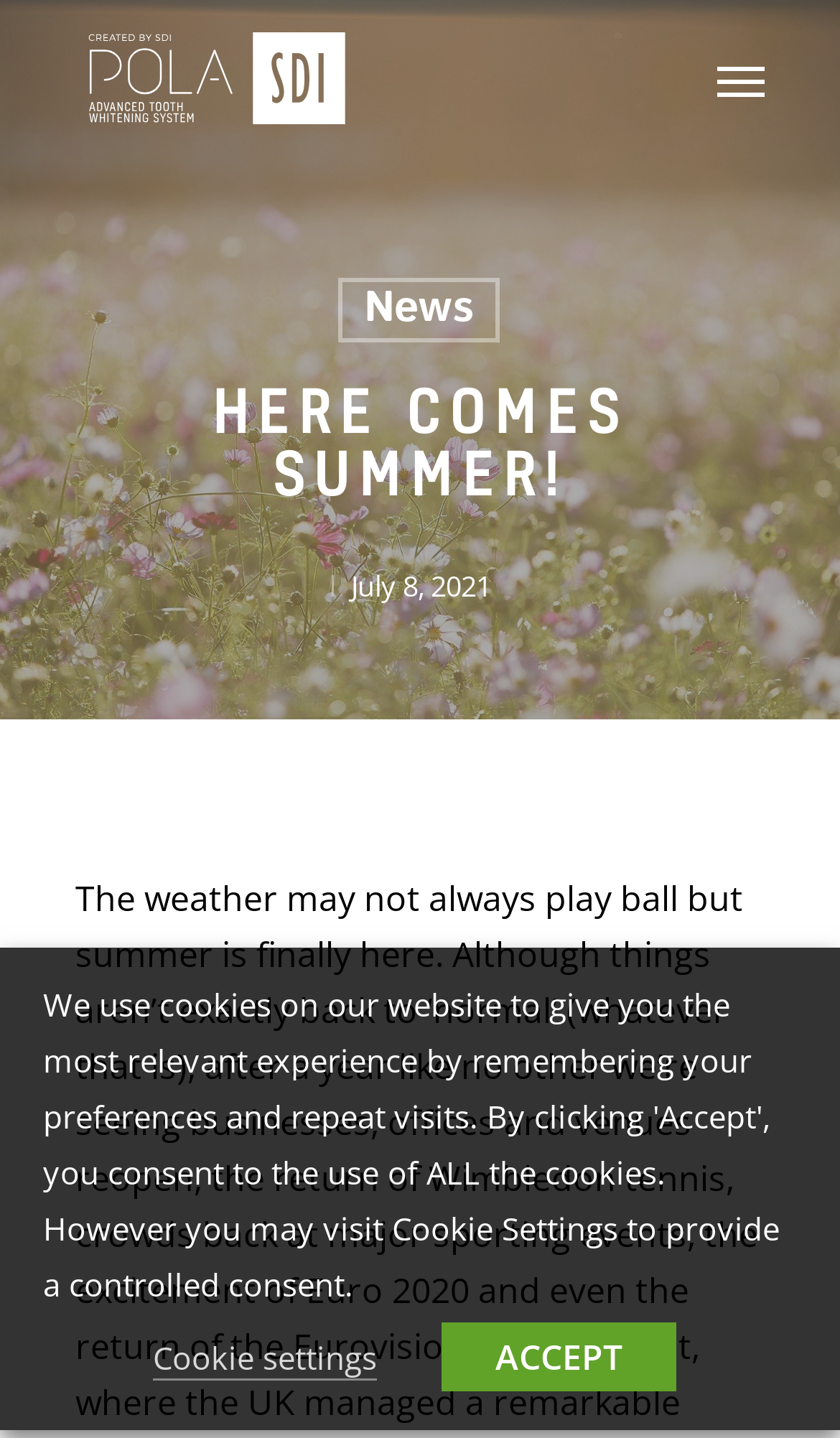Identify the bounding box of the UI element that matches this description: "alt="SDI Pola"".

[0.09, 0.018, 0.42, 0.093]